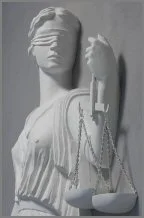Please provide a detailed answer to the question below based on the screenshot: 
What concept is Lady Justice a reminder of?

The image of Lady Justice serves as a reminder of the fundamental principle that justice should be blind to bias or favoritism, ensuring that the law is applied equally and impartially to all individuals, regardless of their background or circumstances.